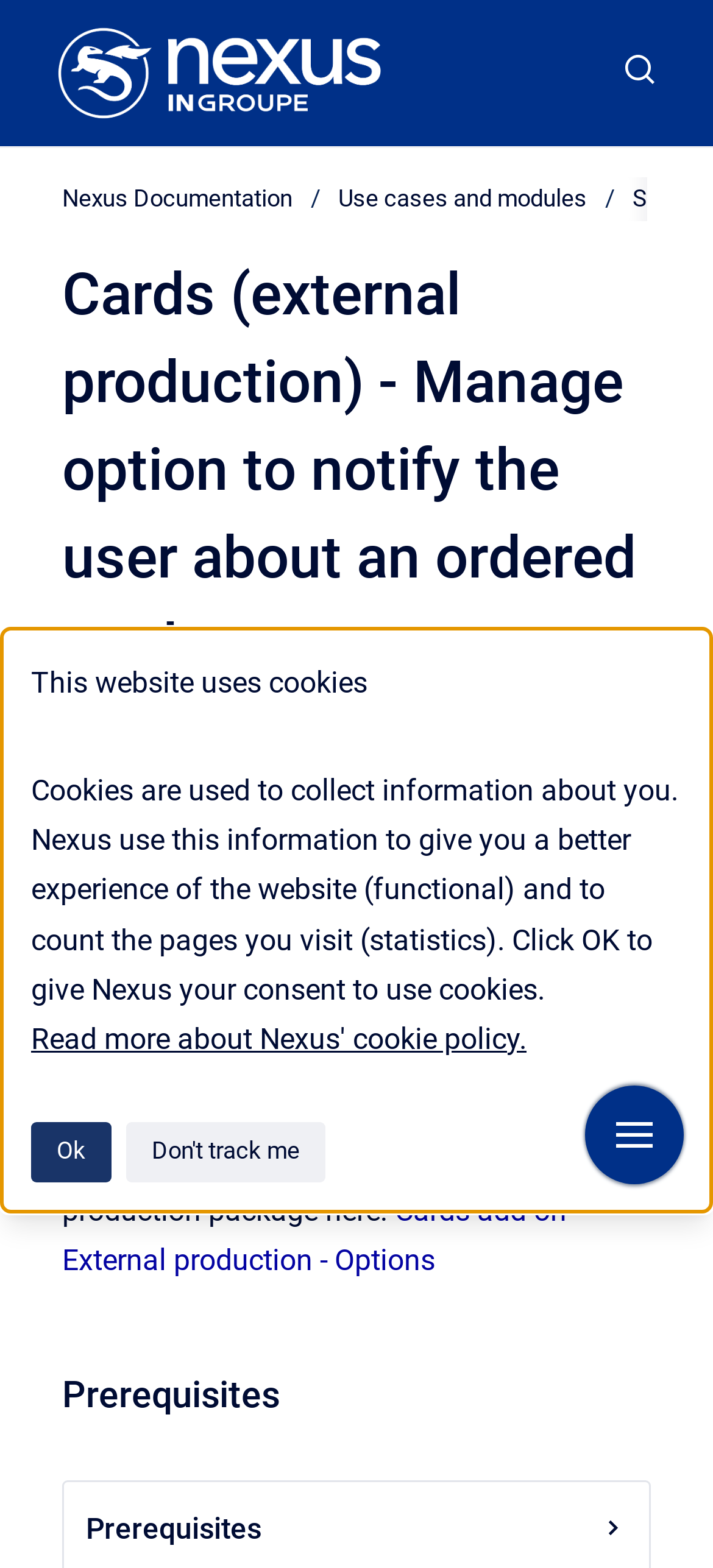Can you find the bounding box coordinates for the element that needs to be clicked to execute this instruction: "Show search form"? The coordinates should be given as four float numbers between 0 and 1, i.e., [left, top, right, bottom].

[0.836, 0.023, 0.959, 0.07]